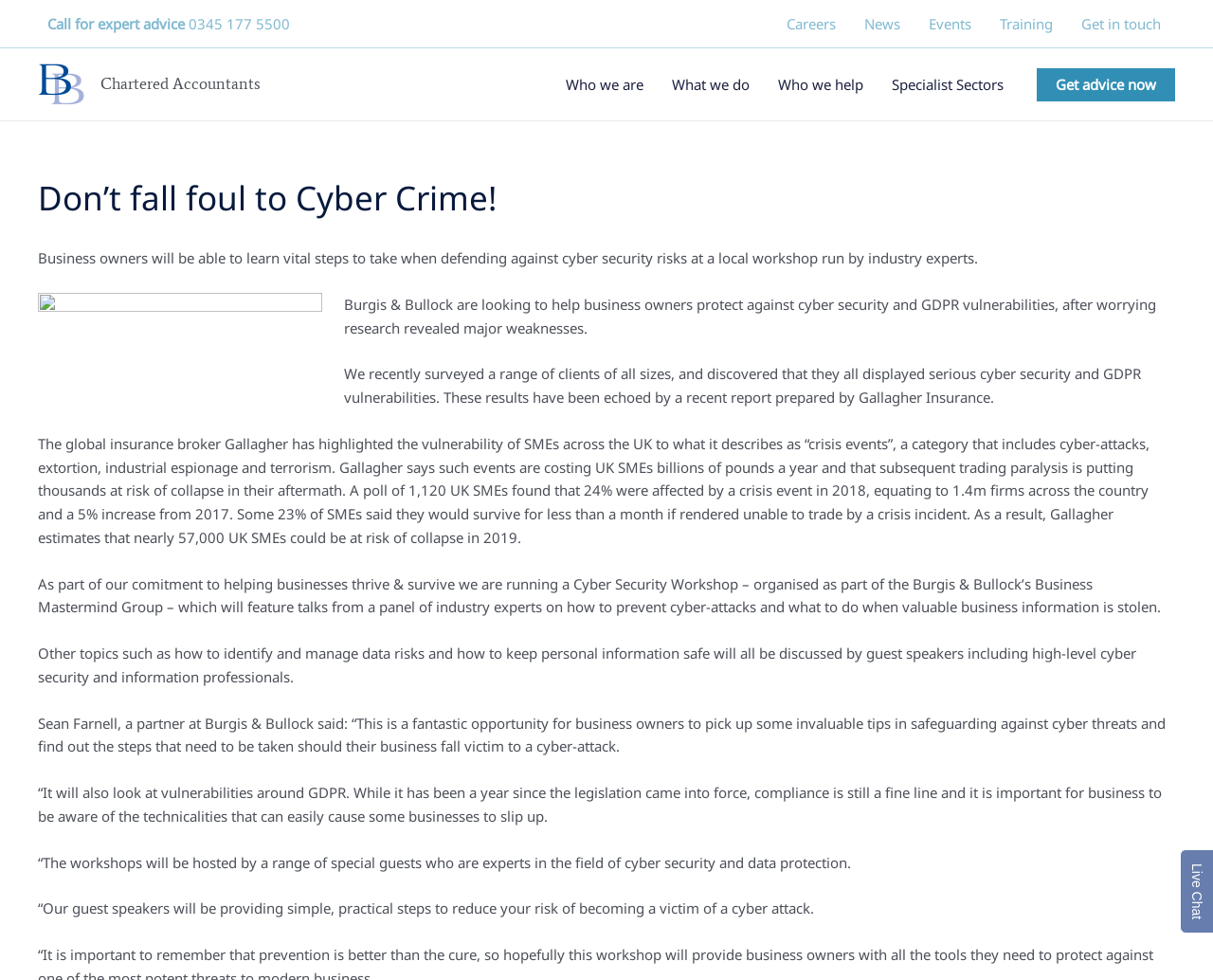How many UK SMEs could be at risk of collapse in 2019?
Provide a detailed and extensive answer to the question.

I found the answer by reading the text in the main content section, which cites a report by Gallagher Insurance that estimates nearly 57,000 UK SMEs could be at risk of collapse in 2019 due to crisis events such as cyber-attacks.